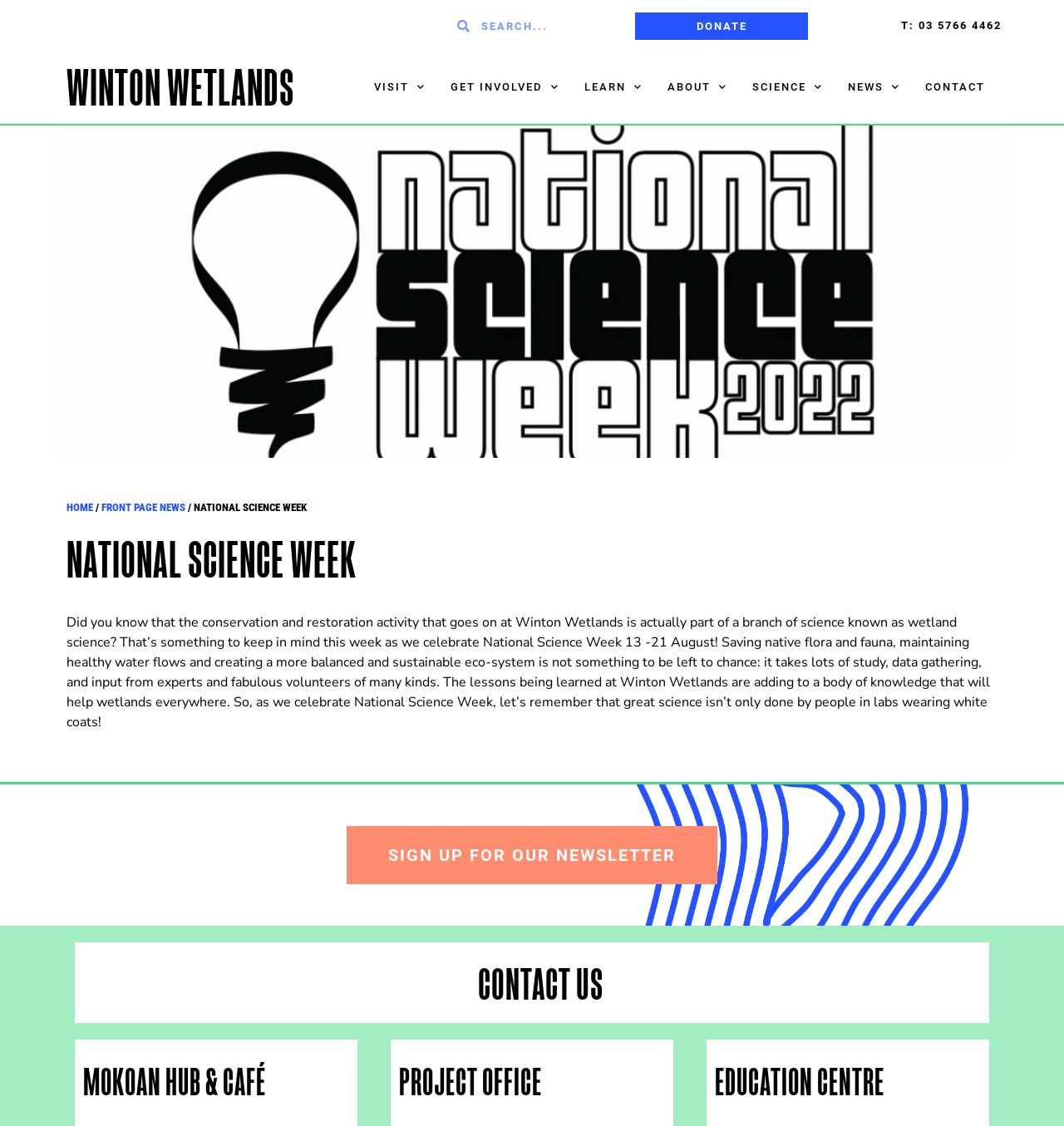How many main menu items are there?
Look at the image and construct a detailed response to the question.

I counted the number of main menu items by looking at the links with the '' icon, which indicates a dropdown menu. There are 6 main menu items: VISIT, GET INVOLVED, LEARN, ABOUT, SCIENCE, and NEWS.